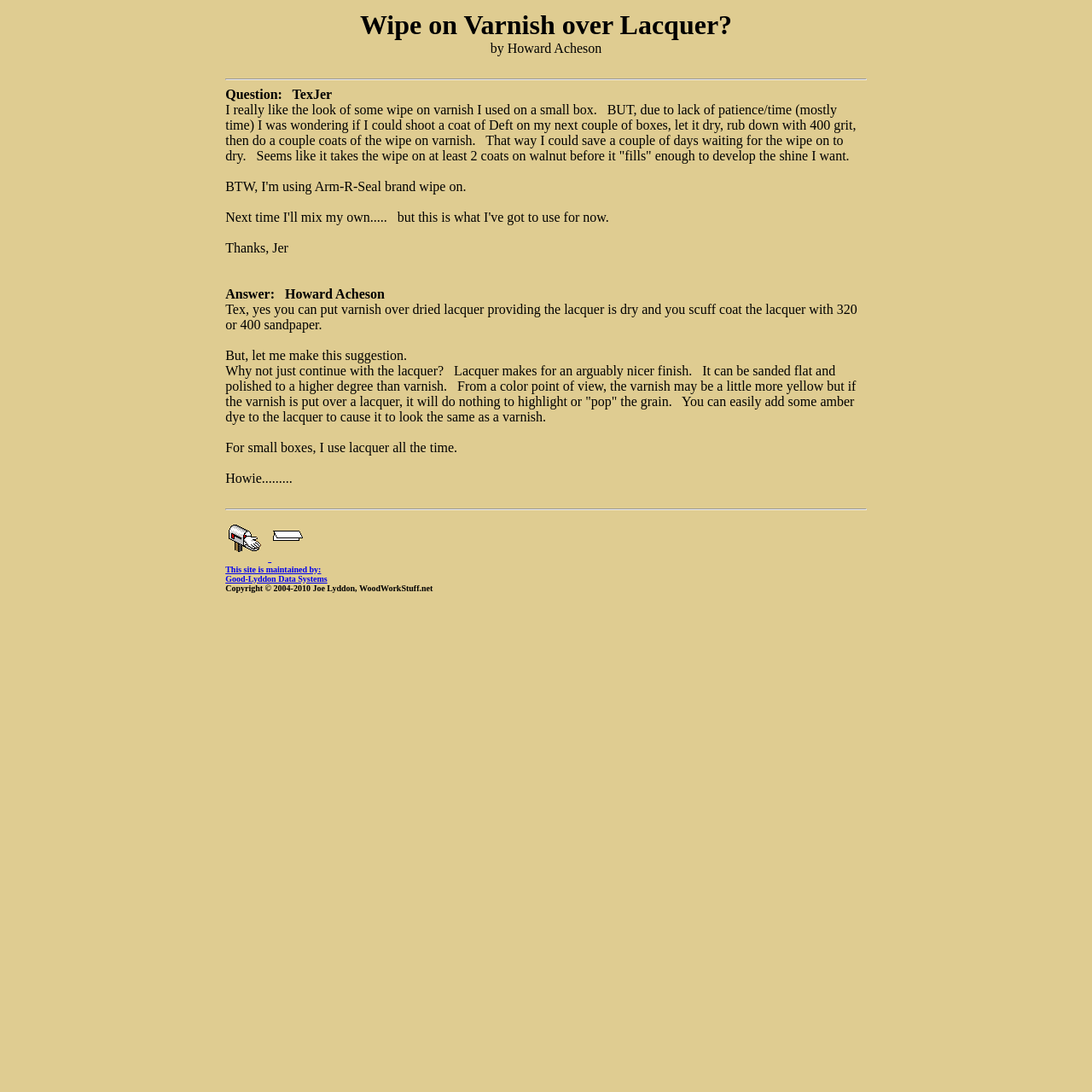Based on the image, provide a detailed and complete answer to the question: 
What grit sandpaper is recommended for scuffing the lacquer?

According to Howard Acheson's answer, it is recommended to scuff the lacquer with 320 or 400 grit sandpaper before applying varnish.